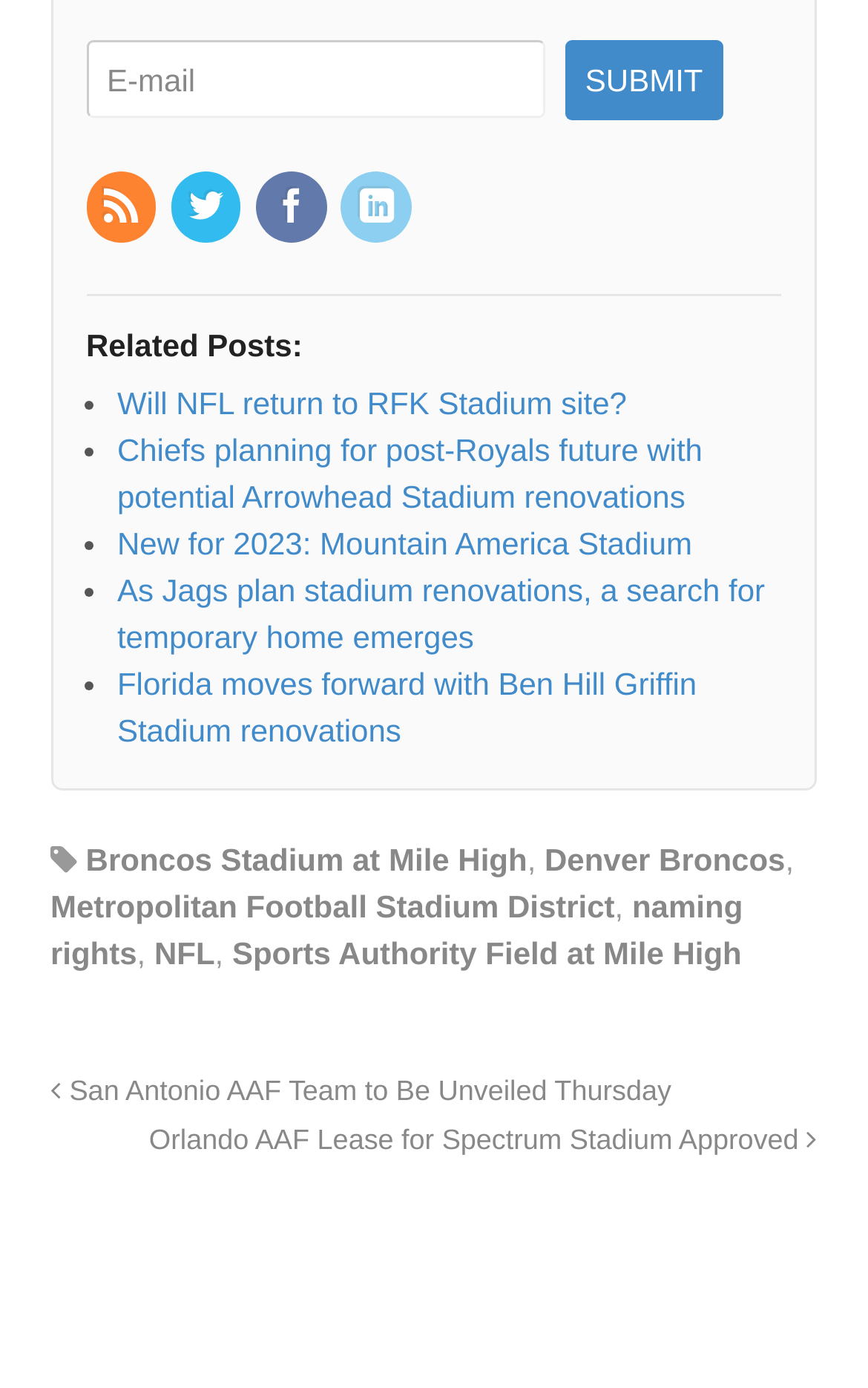What is the function of the button?
Using the image as a reference, answer the question with a short word or phrase.

Submit